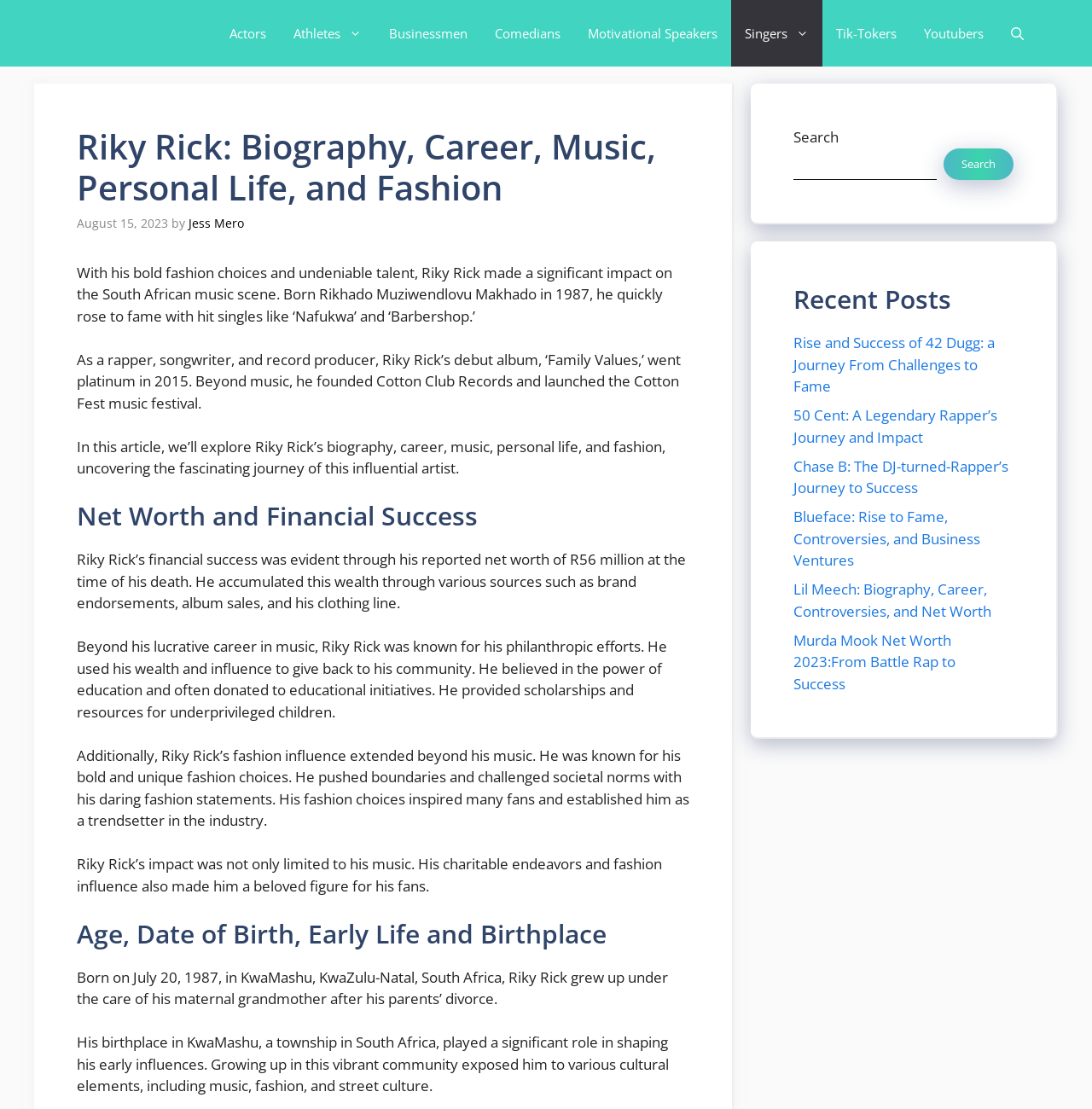Use a single word or phrase to answer the question: 
What is the name of the music festival founded by Riky Rick?

Cotton Fest